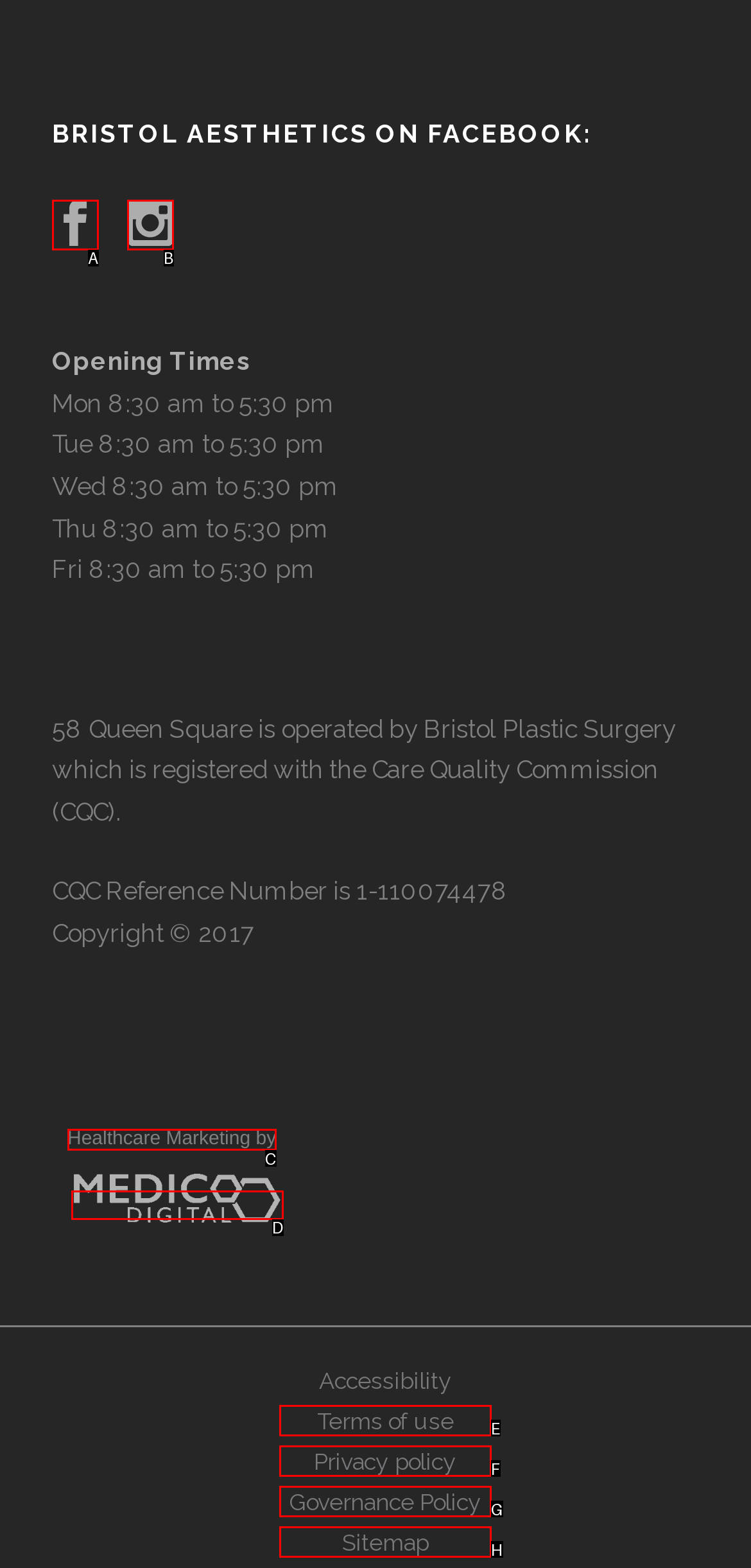Select the HTML element that matches the description: alt="Remote Support Software by SimpleHelp". Provide the letter of the chosen option as your answer.

None